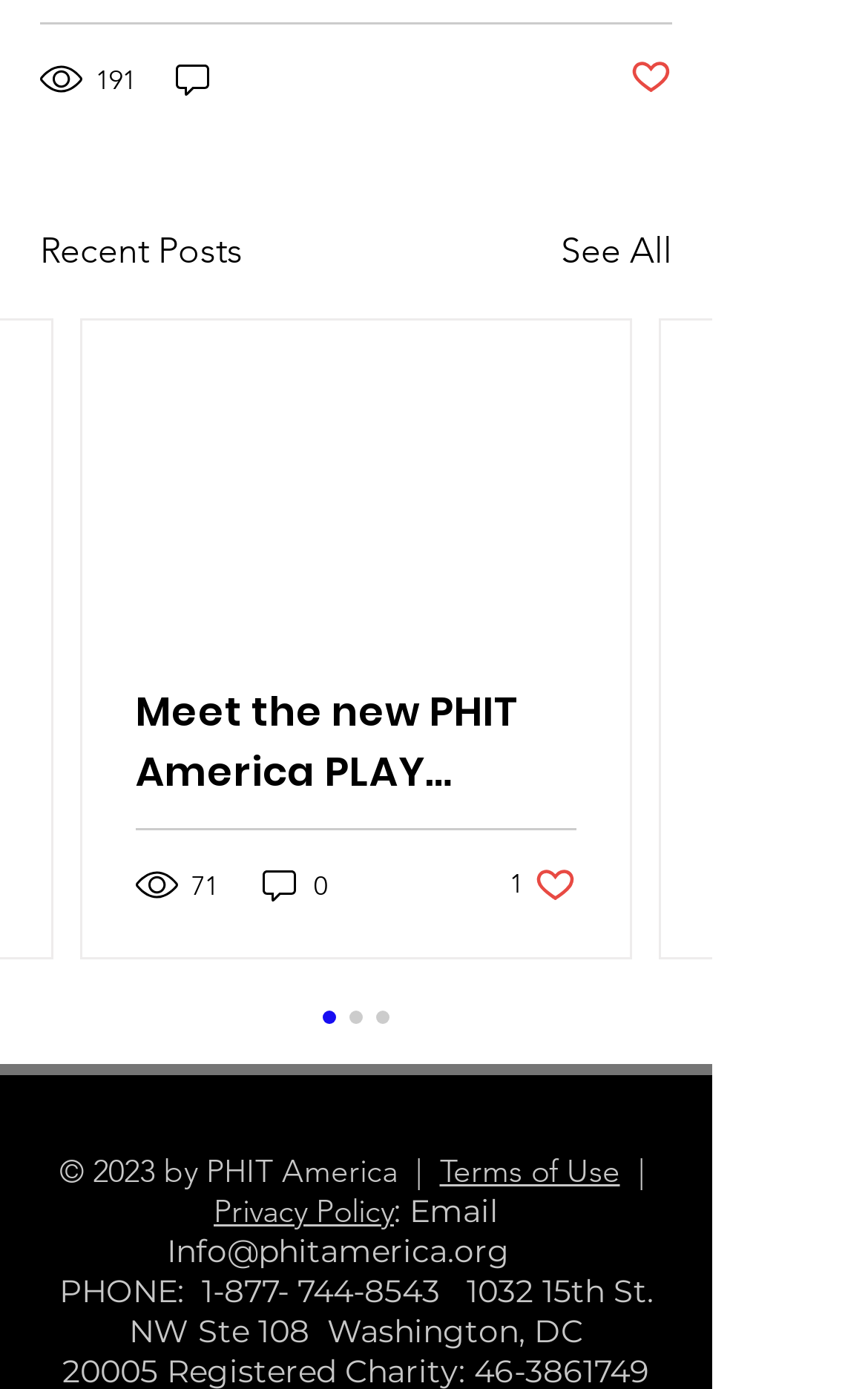From the details in the image, provide a thorough response to the question: How many comments does the first post have?

The first post has an image with the text '0 comments' which indicates the number of comments for that post.